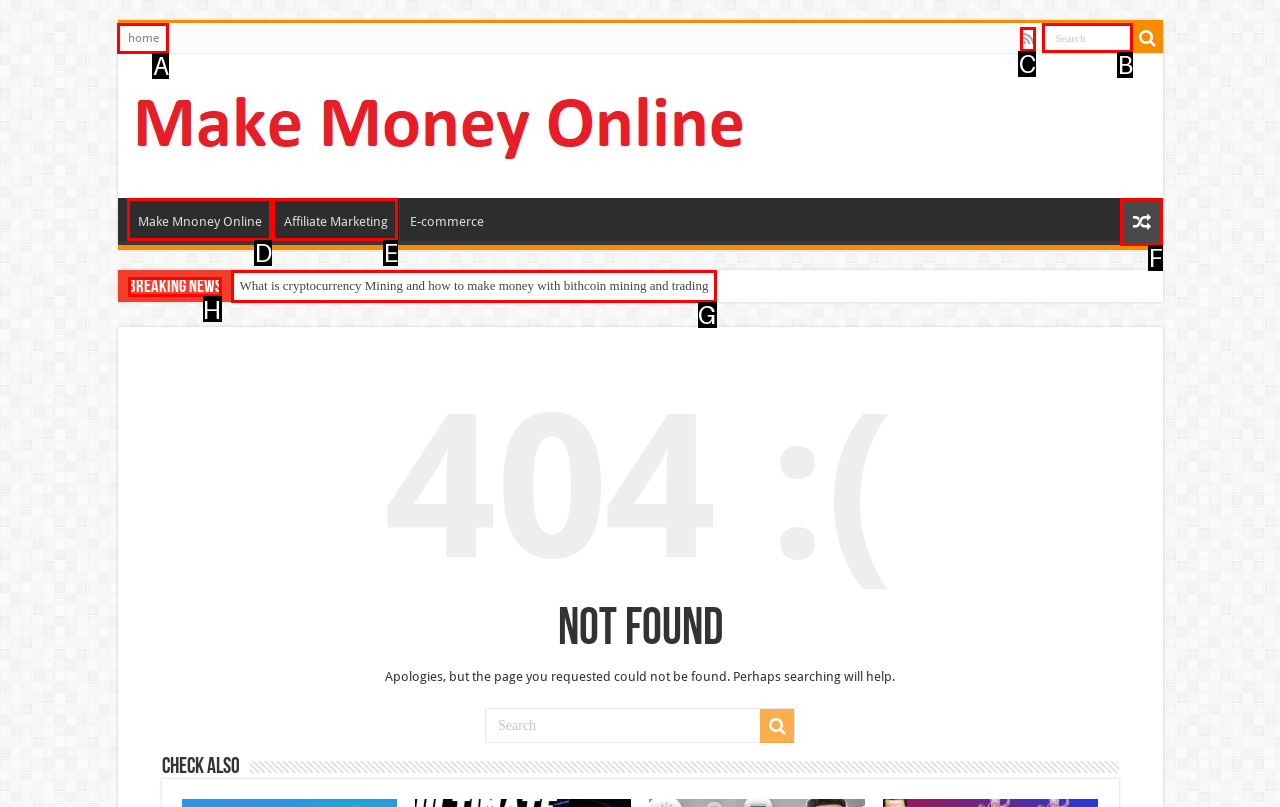Determine which HTML element should be clicked for this task: read Breaking News
Provide the option's letter from the available choices.

H